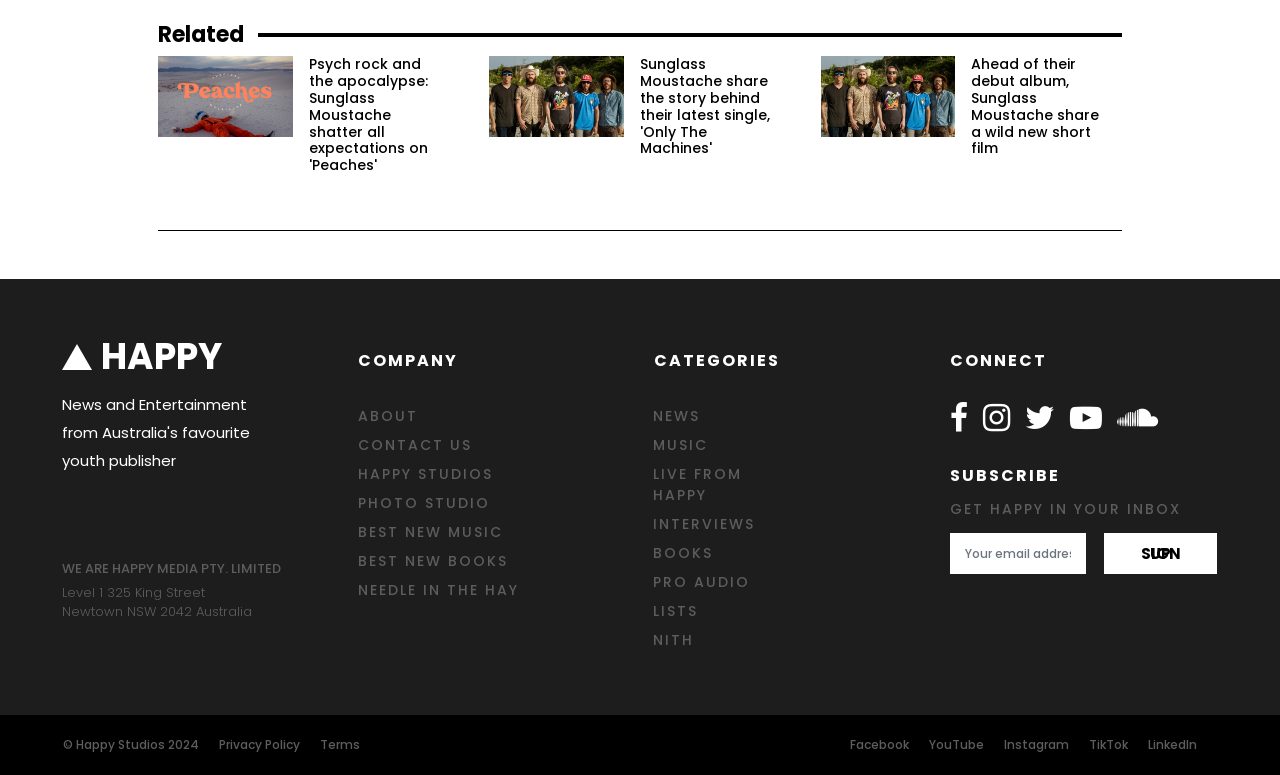Kindly determine the bounding box coordinates for the clickable area to achieve the given instruction: "Subscribe to the newsletter".

[0.862, 0.688, 0.951, 0.741]